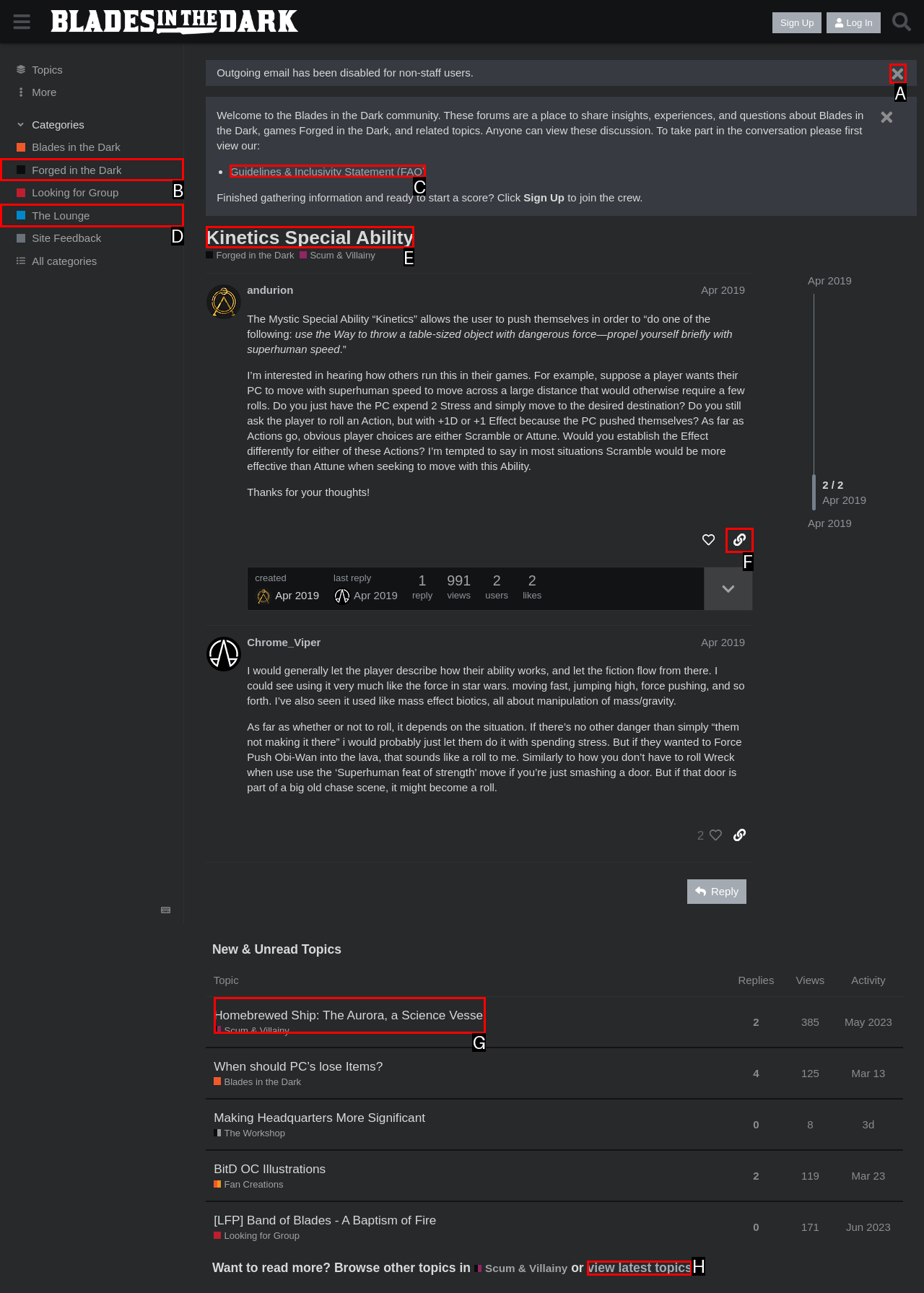Identify the correct option to click in order to accomplish the task: Click on 'Volume discounts' Provide your answer with the letter of the selected choice.

None